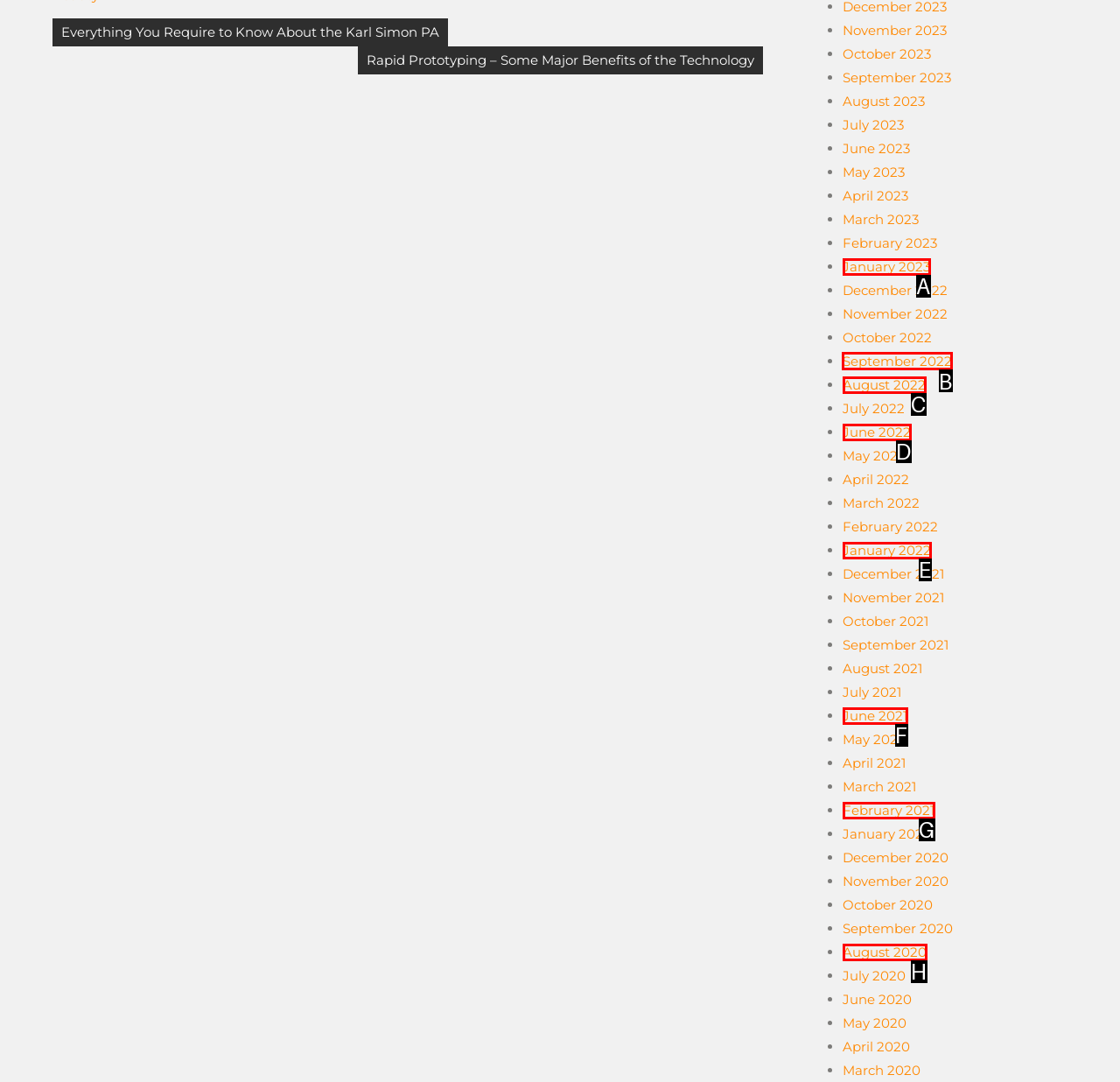Point out the HTML element I should click to achieve the following: Explore posts from September 2022 Reply with the letter of the selected element.

B